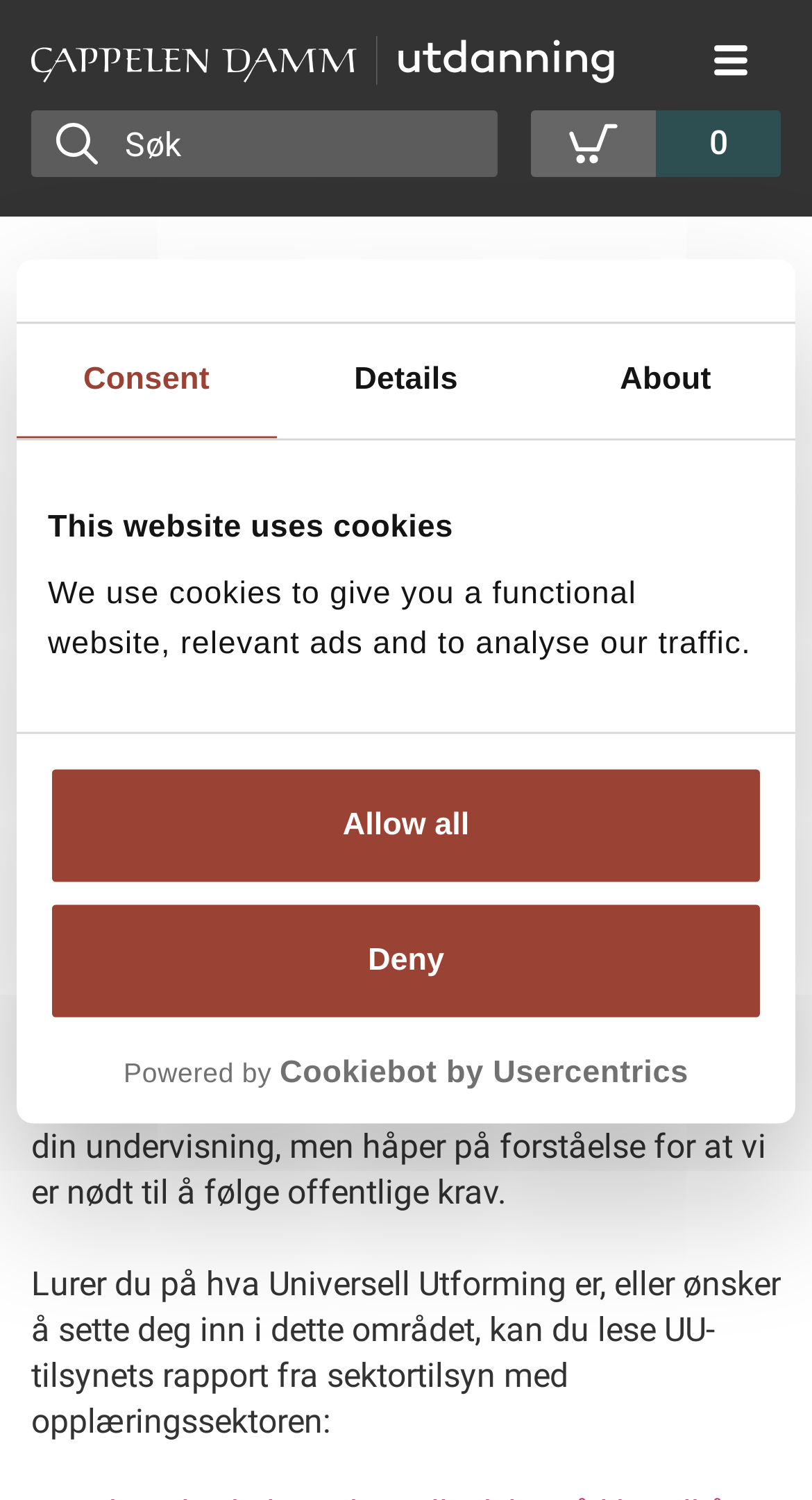Identify the bounding box coordinates for the region of the element that should be clicked to carry out the instruction: "Click the 'Deny' button". The bounding box coordinates should be four float numbers between 0 and 1, i.e., [left, top, right, bottom].

[0.059, 0.6, 0.941, 0.681]